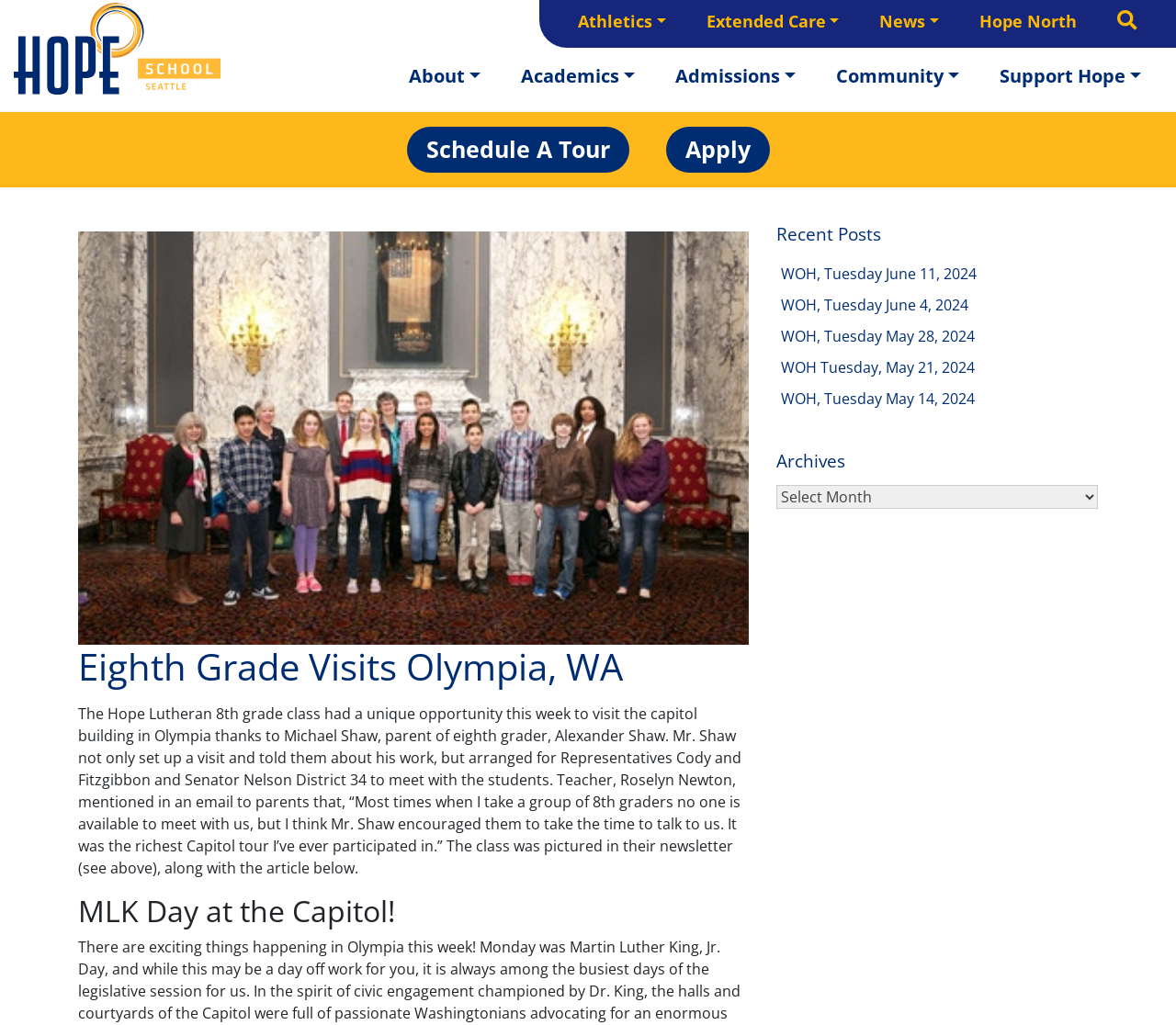Could you locate the bounding box coordinates for the section that should be clicked to accomplish this task: "Read recent post WOH, Tuesday June 11, 2024".

[0.664, 0.257, 0.83, 0.276]